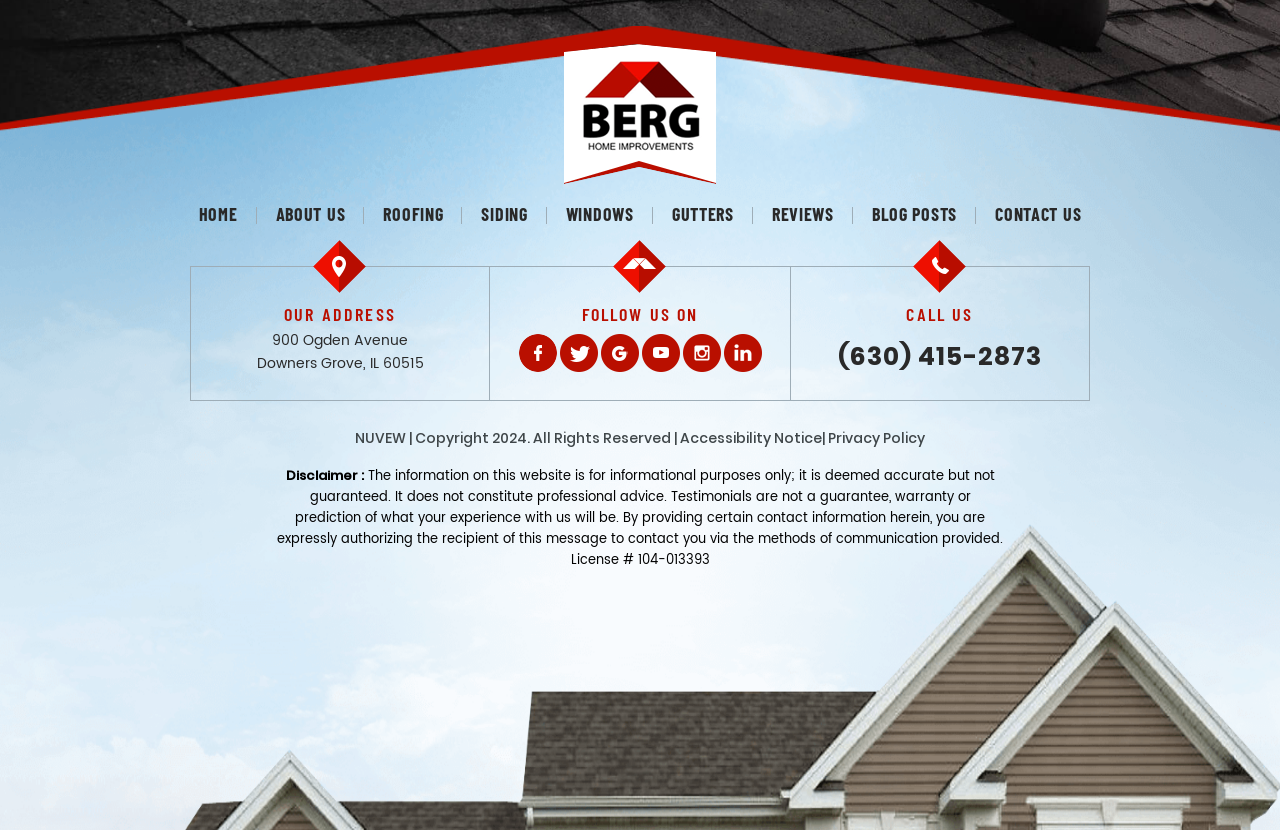What is the license number of the company?
Answer the question with detailed information derived from the image.

I found the license number by looking at the static text at the bottom of the page with the text 'License # 104-013393'.